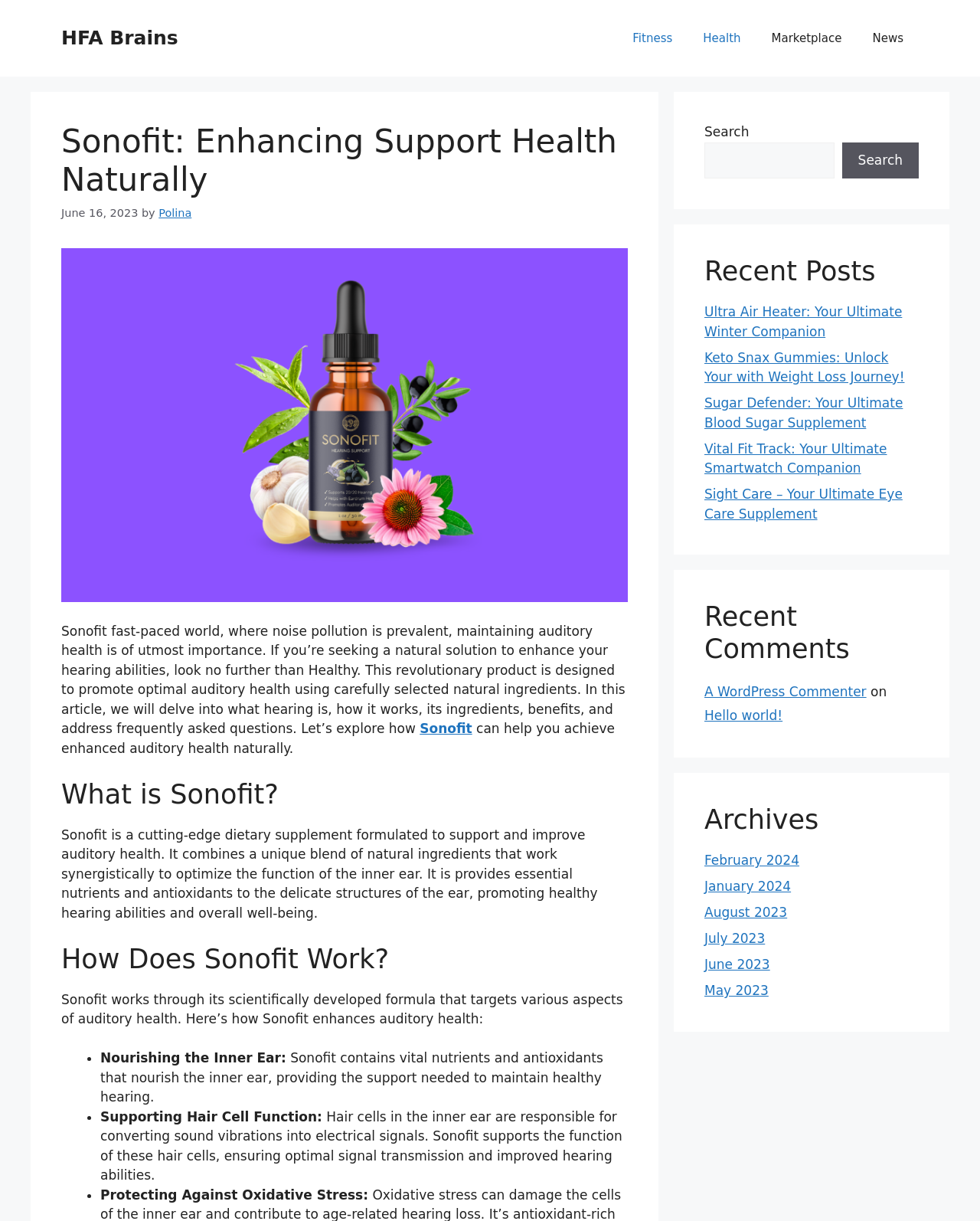Refer to the image and answer the question with as much detail as possible: What is the name of the product?

The name of the product can be found in the heading 'Sonofit: Enhancing Support Health Naturally' and also in the image description 'sonofit'.